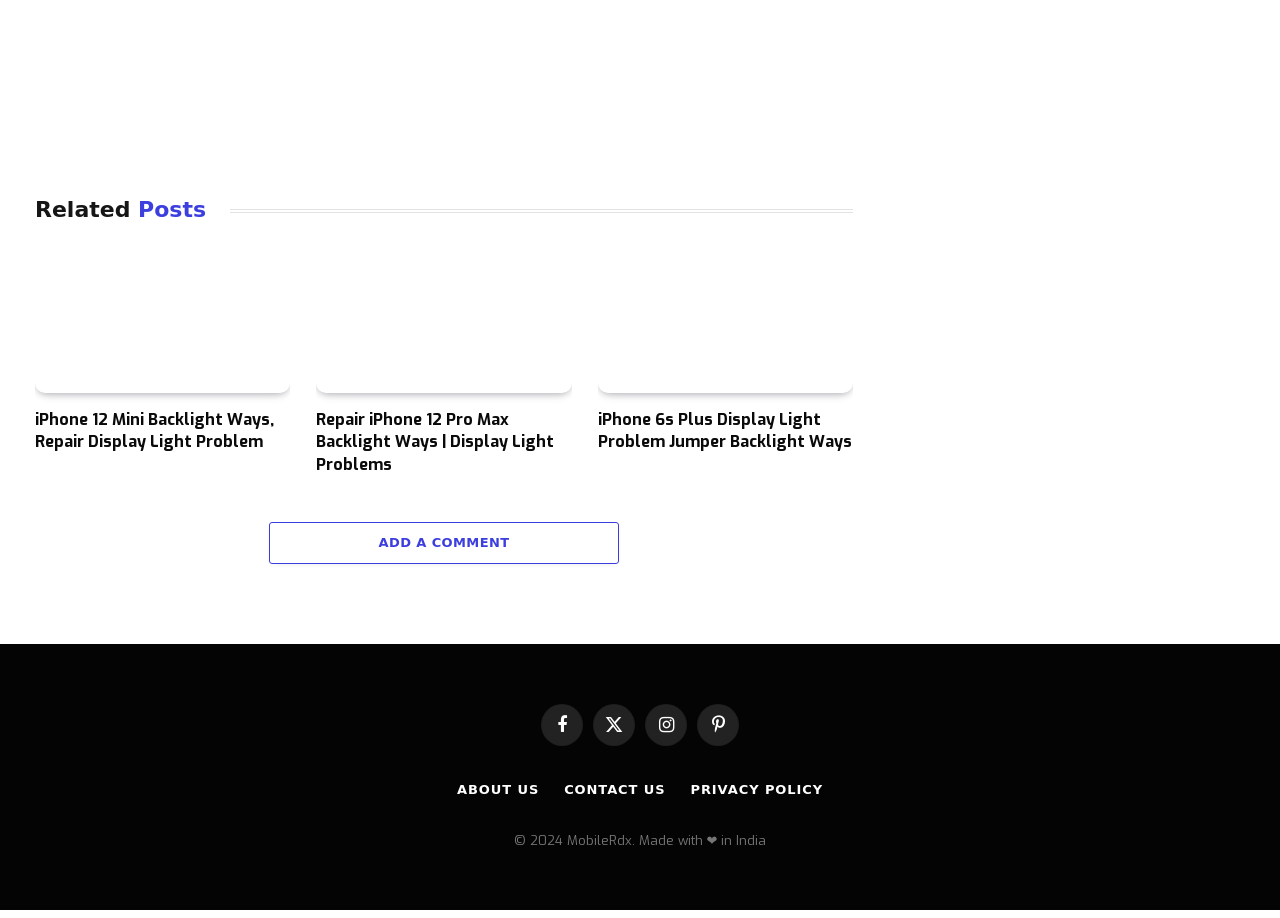Can you find the bounding box coordinates for the element that needs to be clicked to execute this instruction: "Add a comment to the post"? The coordinates should be given as four float numbers between 0 and 1, i.e., [left, top, right, bottom].

[0.21, 0.569, 0.484, 0.615]